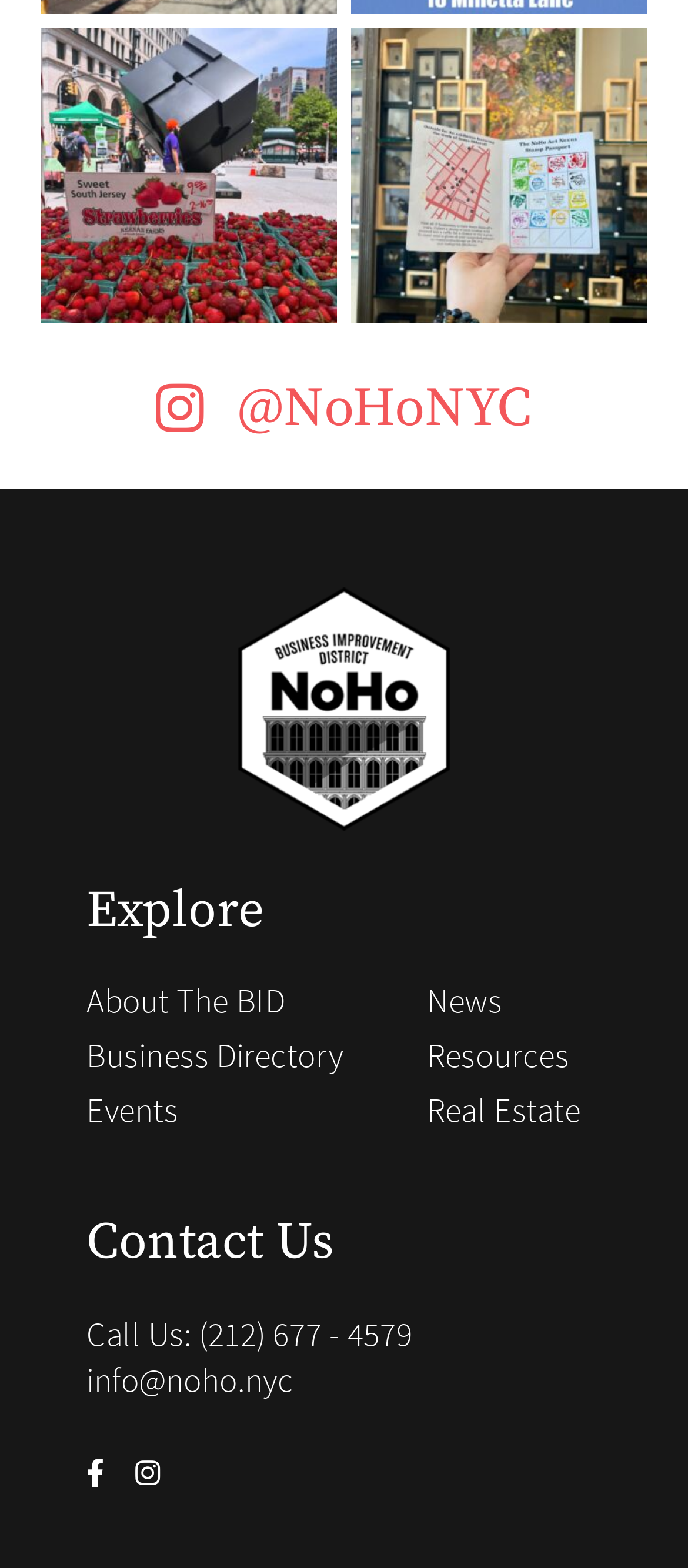Please find the bounding box coordinates (top-left x, top-left y, bottom-right x, bottom-right y) in the screenshot for the UI element described as follows: About The BID

[0.126, 0.624, 0.414, 0.651]